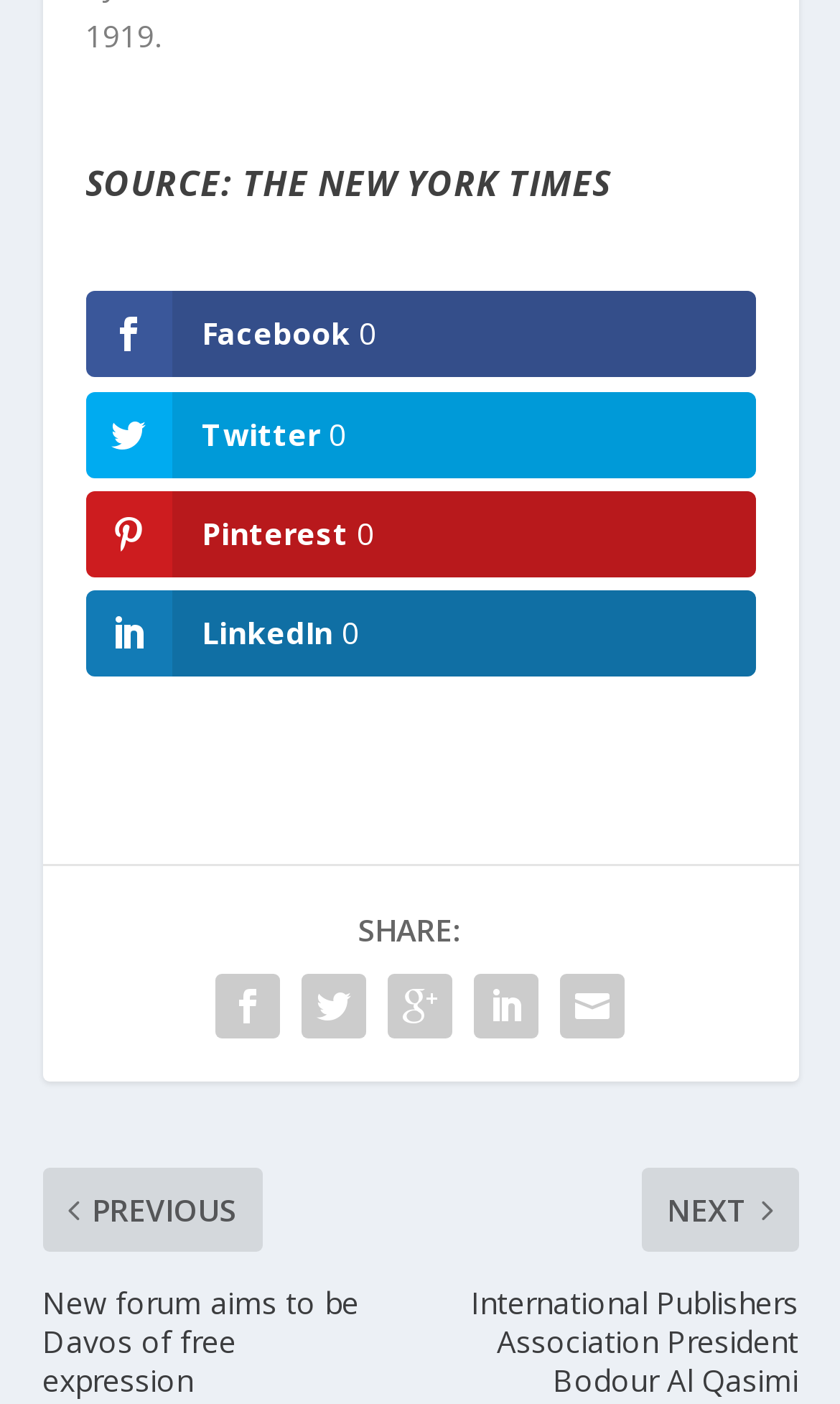What is the source of the article?
Based on the screenshot, provide a one-word or short-phrase response.

The New York Times